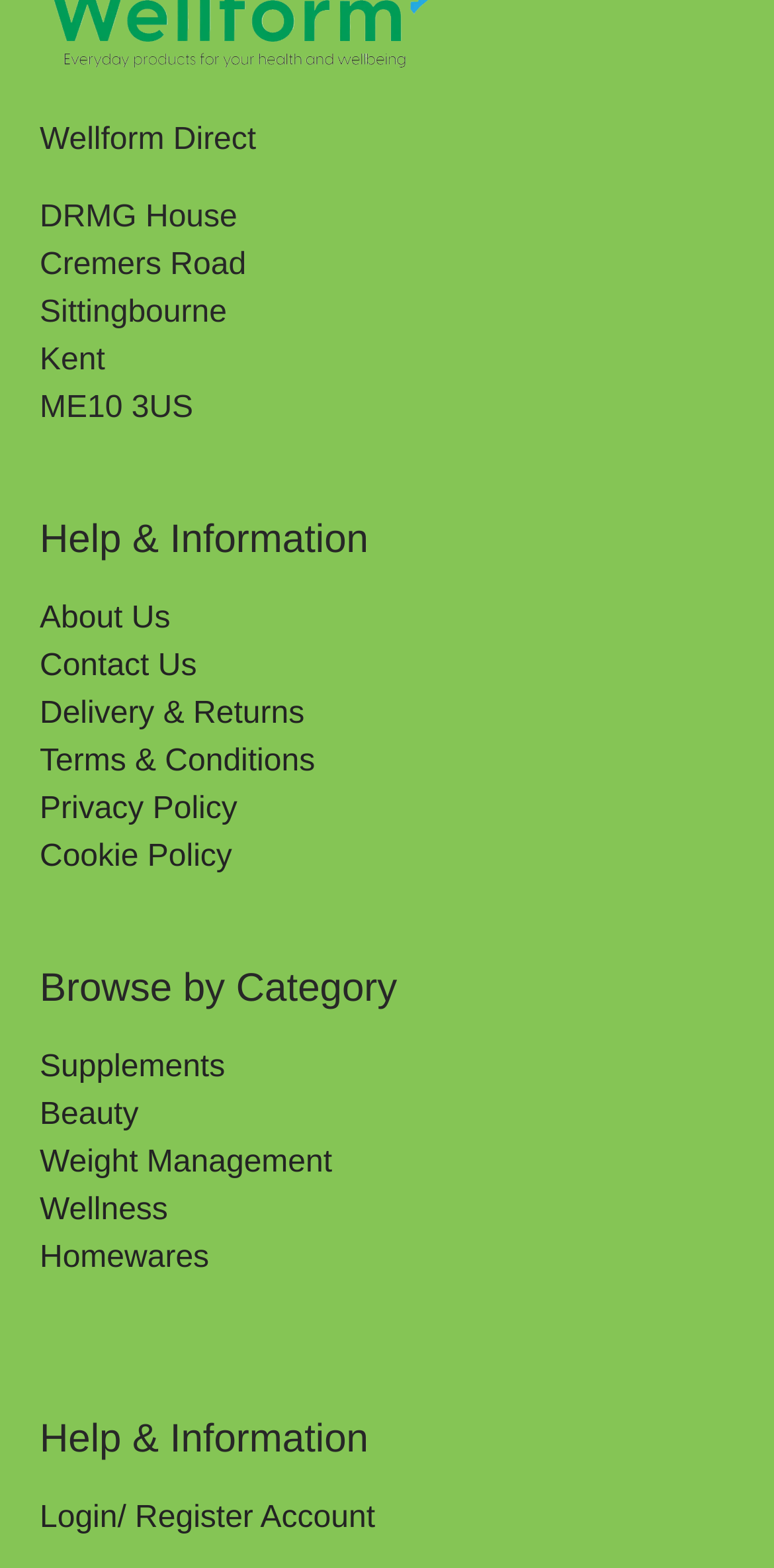Can you give a comprehensive explanation to the question given the content of the image?
What is the postcode of the company's address?

The postcode can be found in the static text element that displays the company's address, which is 'ME10 3US'.